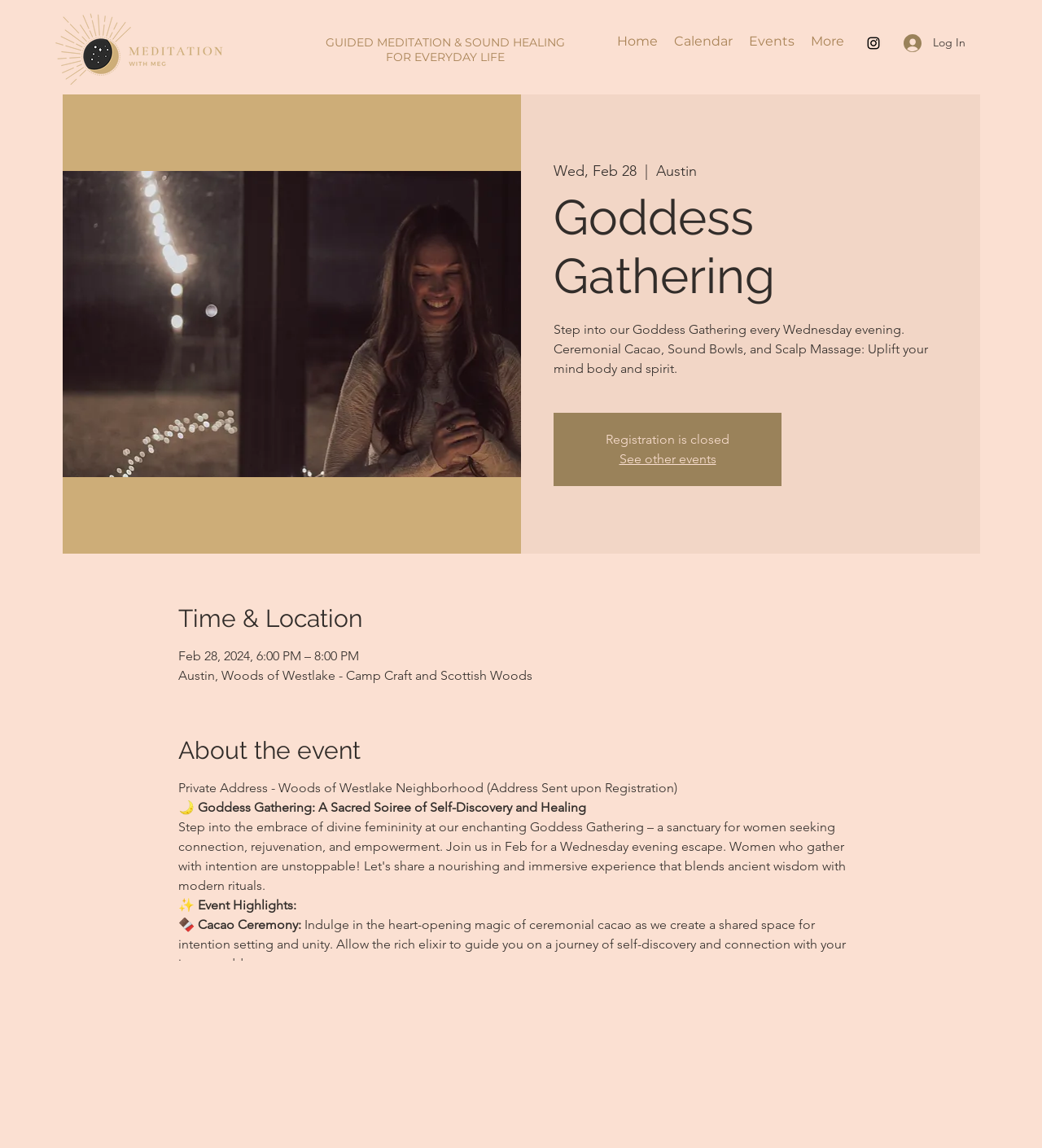Use a single word or phrase to answer the question:
What is the event name?

Goddess Gathering